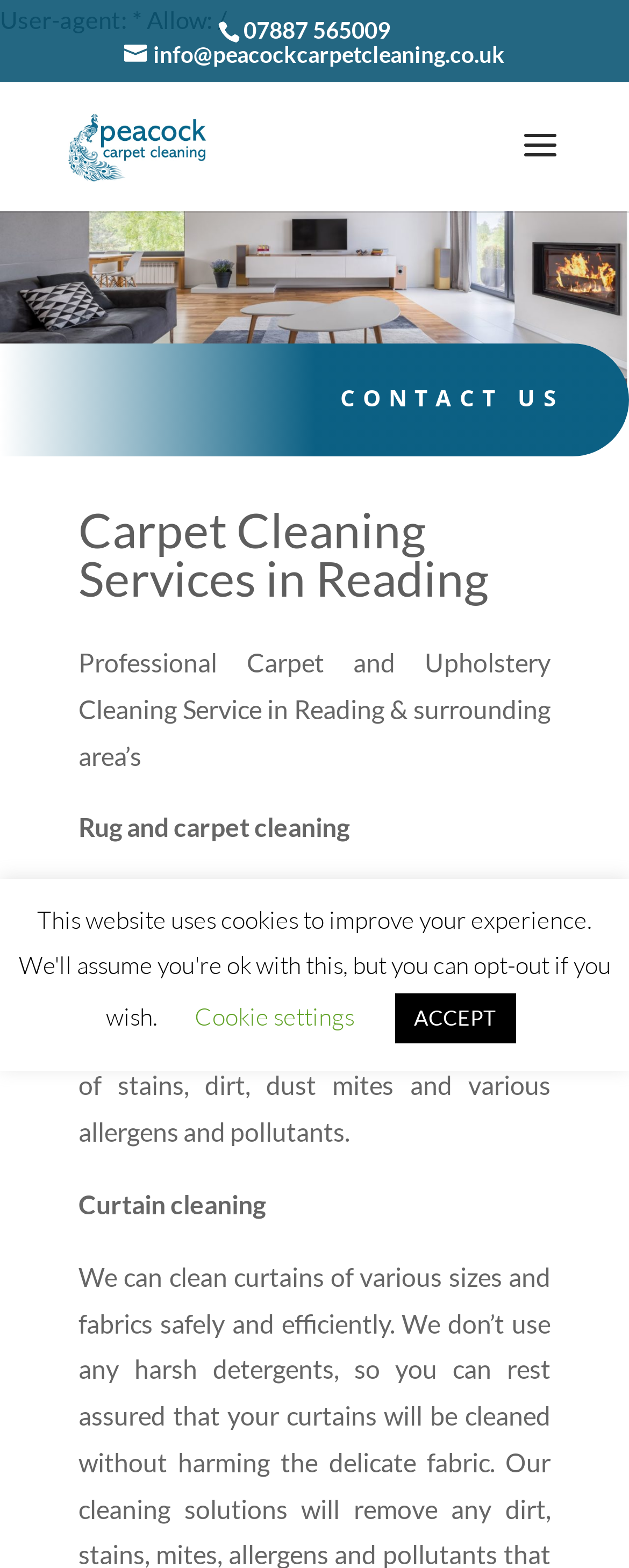Provide a brief response to the question using a single word or phrase: 
What is the method used for rug and carpet cleaning?

800psi hot water extraction system